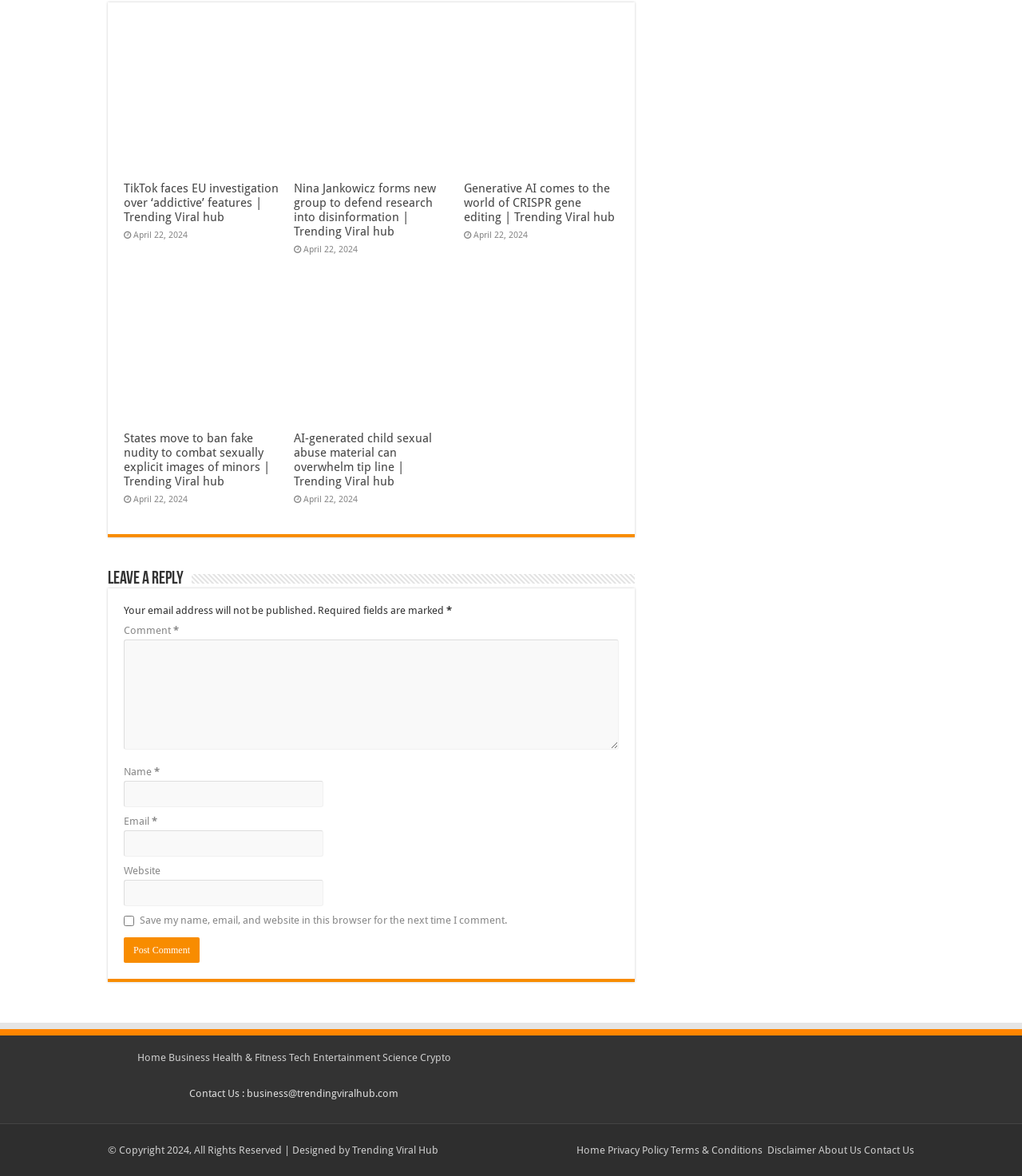Using the details from the image, please elaborate on the following question: What is the purpose of the checkbox in the comment form?

I inferred the purpose of the checkbox by reading the text associated with it, which says 'Save my name, email, and website in this browser for the next time I comment.' This suggests that the checkbox is used to save user data for future comments.